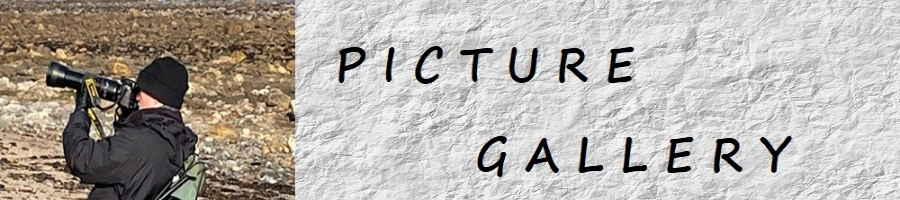Interpret the image and provide an in-depth description.

A photographer is captured in the midst of wildlife photography, poised with a large camera lens while observing the landscape. Dressed warmly in a black coat and a hat, he is focused on the scene ahead, likely searching for European rabbits, as suggested by the context of the gallery. The backdrop features a rugged terrain, indicative of outdoor settings where such wildlife can thrive. This image is part of a collection showcasing wildlife photography, allowing viewers to appreciate both the beauty of nature and the dedication of those who document it. The gallery title, "Picture Gallery," highlights the artistic endeavor behind wildlife observation and photography.